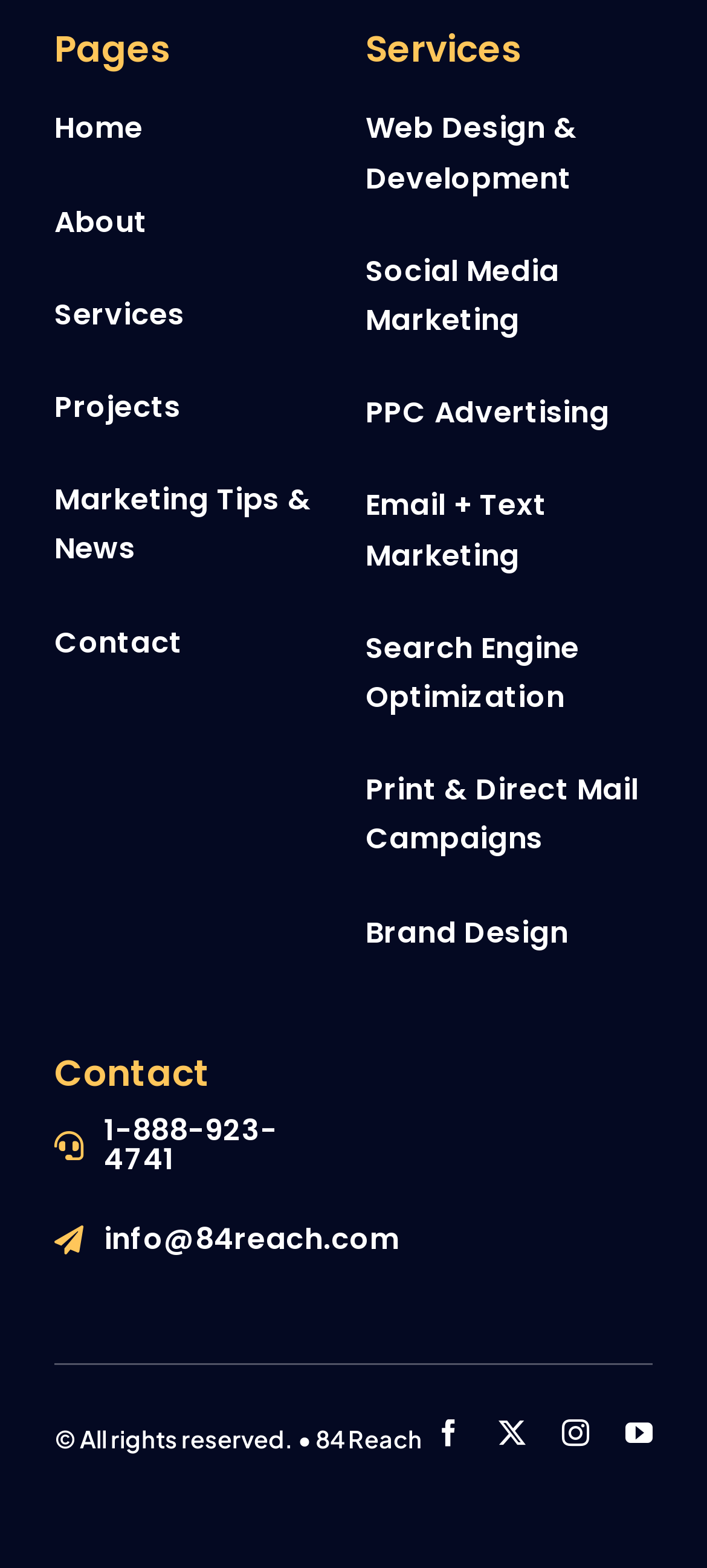Identify the bounding box for the described UI element. Provide the coordinates in (top-left x, top-left y, bottom-right x, bottom-right y) format with values ranging from 0 to 1: Services

[0.077, 0.178, 0.483, 0.225]